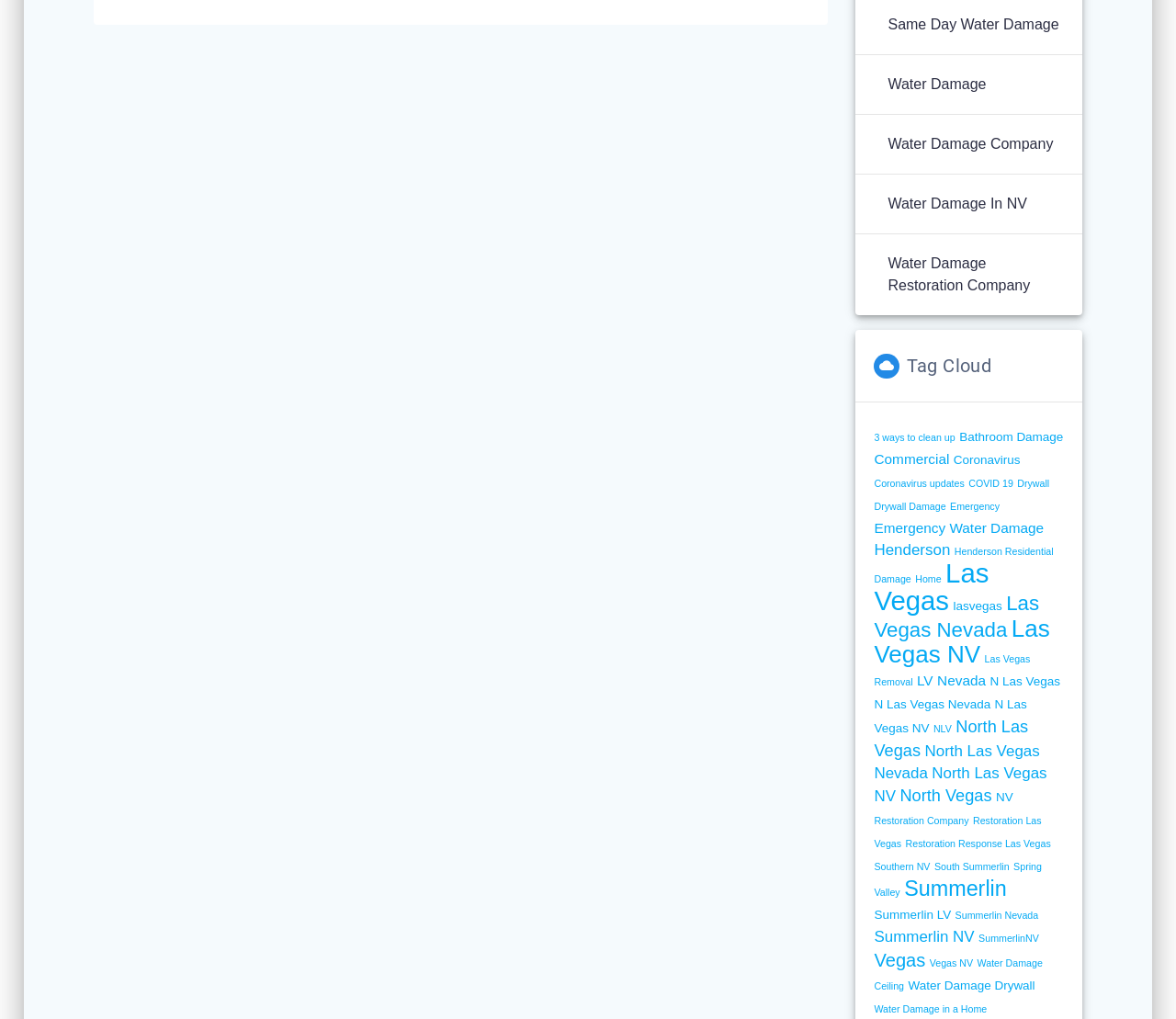Identify the bounding box coordinates of the region that should be clicked to execute the following instruction: "Explore 'Water Damage Restoration Company'".

[0.755, 0.248, 0.905, 0.292]